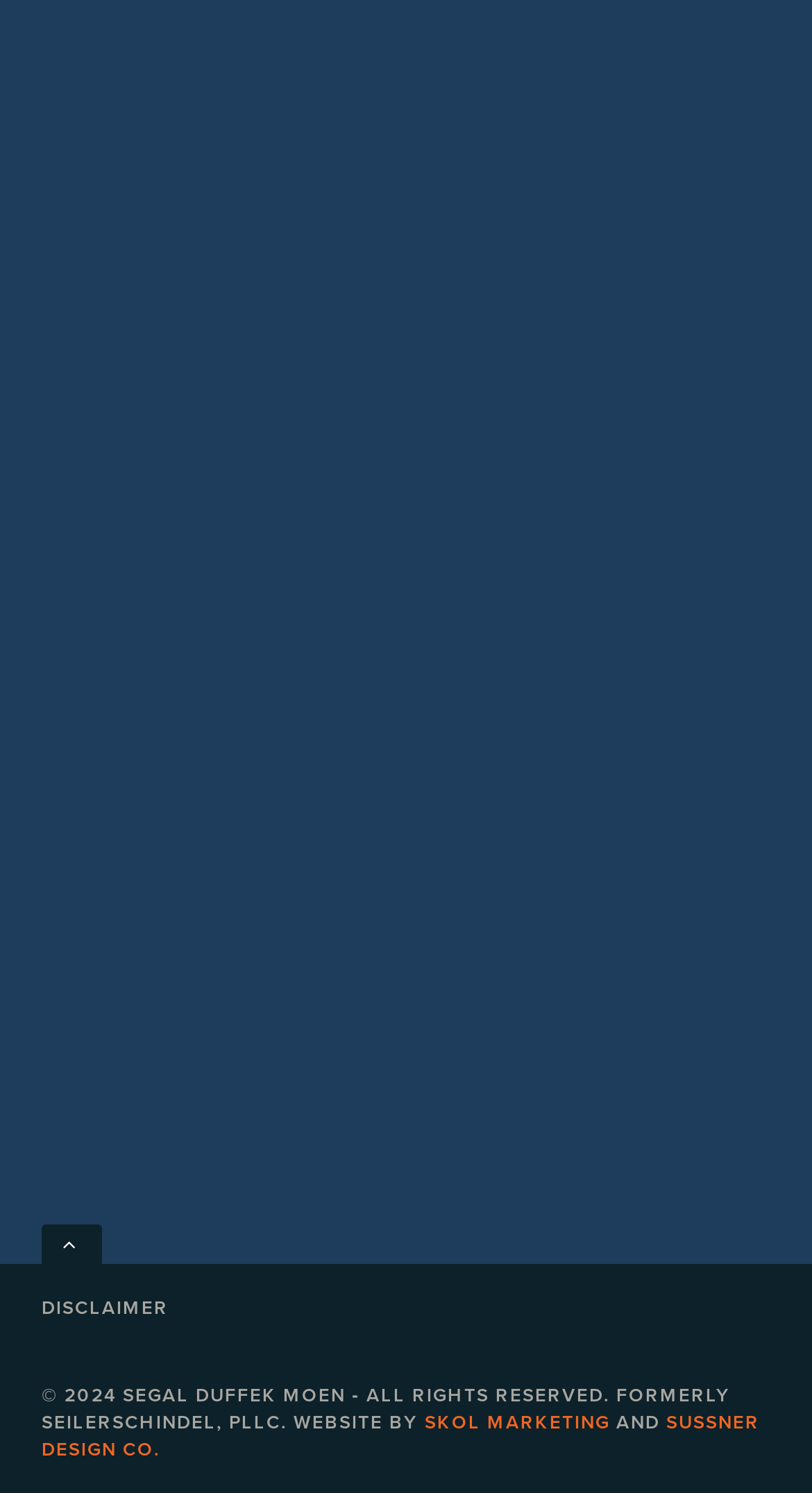Identify the bounding box of the UI component described as: "Sussner Design Co.".

[0.051, 0.943, 0.936, 0.98]